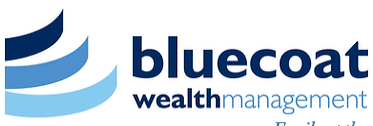Explain in detail what you see in the image.

The image features the logo of "bluecoat wealth management," displayed prominently with a stylized design incorporating shades of blue. The logo encapsulates the brand's identity in the financial planning and investment advisory sector. The stacked design suggests a sense of stability and layered success, reflecting the company's commitment to providing independent advice and financial planning services. The inclusion of the brand name emphasizes its focus on wealth management, positioning itself as a trusted partner in financial growth and security.